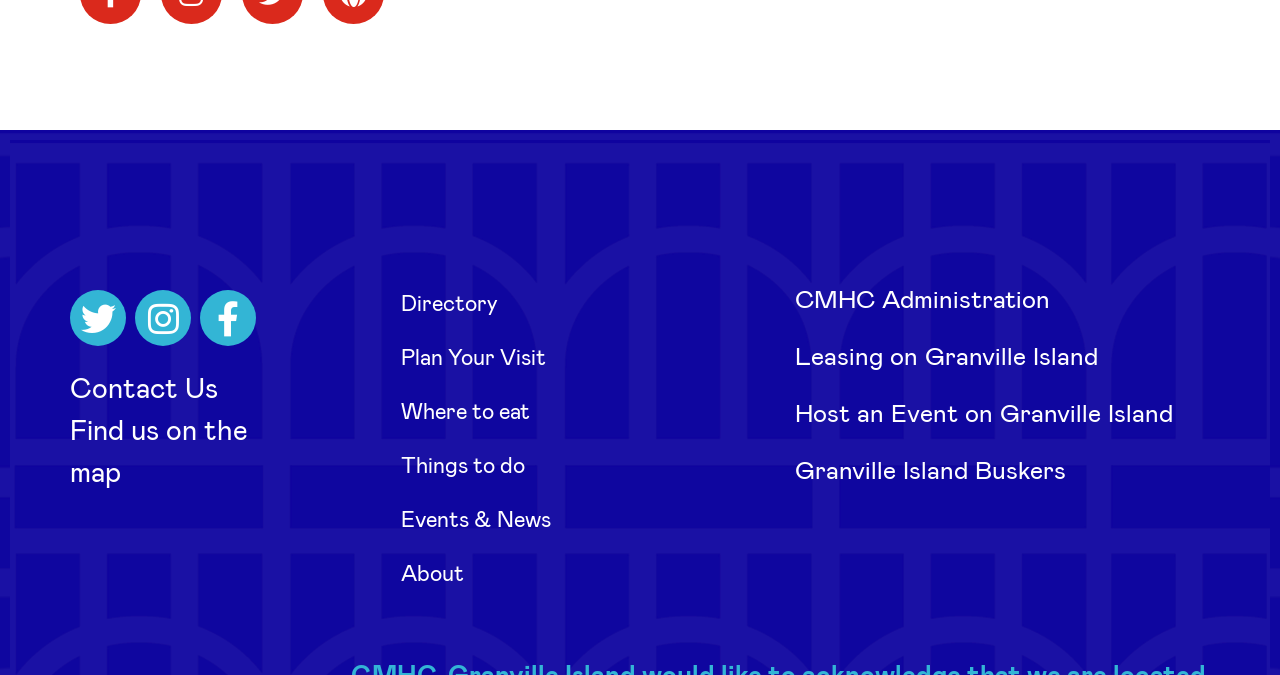Please answer the following question using a single word or phrase: 
What is the purpose of the 'Find us on the map' link?

To locate the place on a map